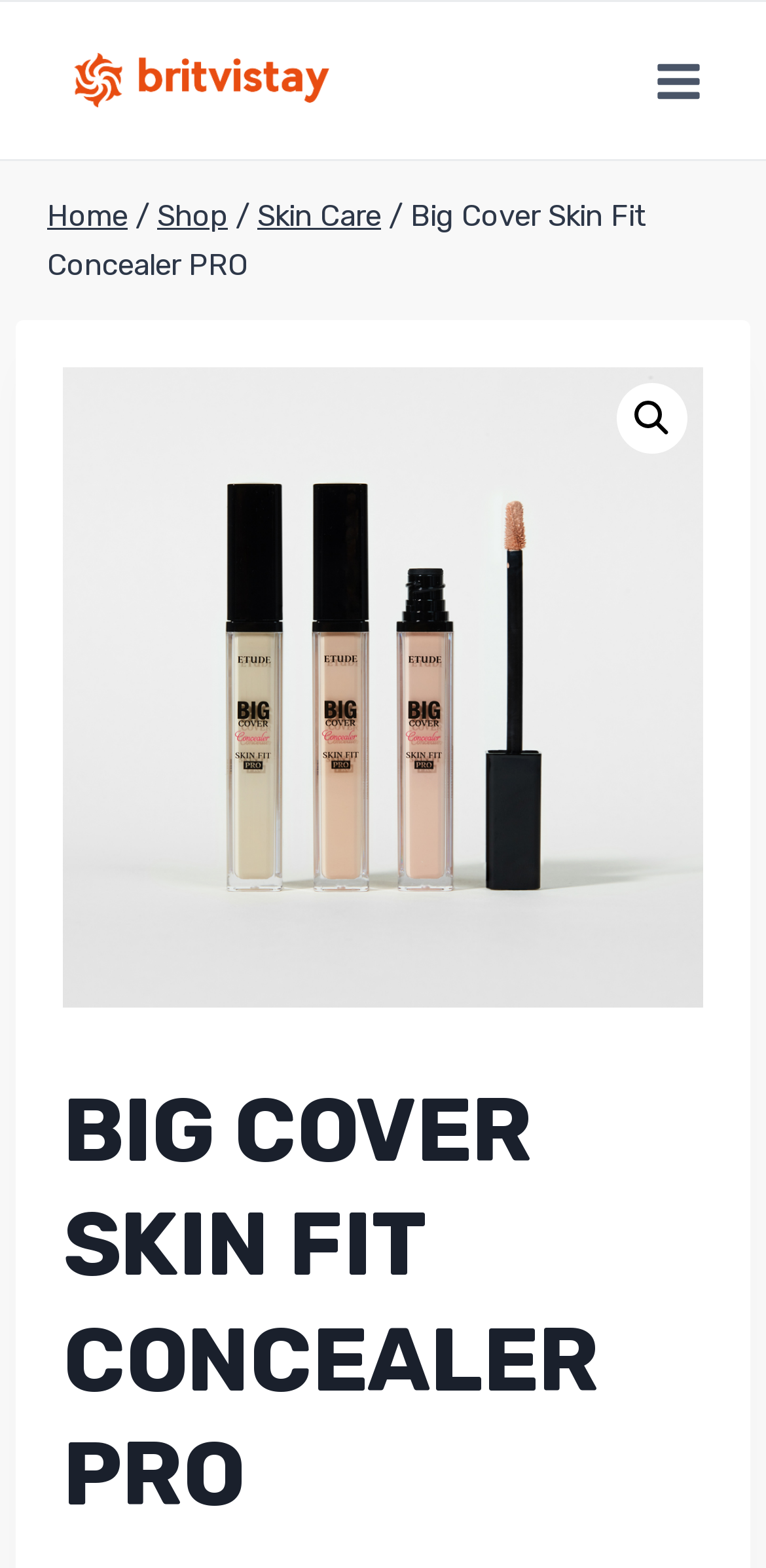Provide a brief response to the question using a single word or phrase: 
Is the menu expanded?

False